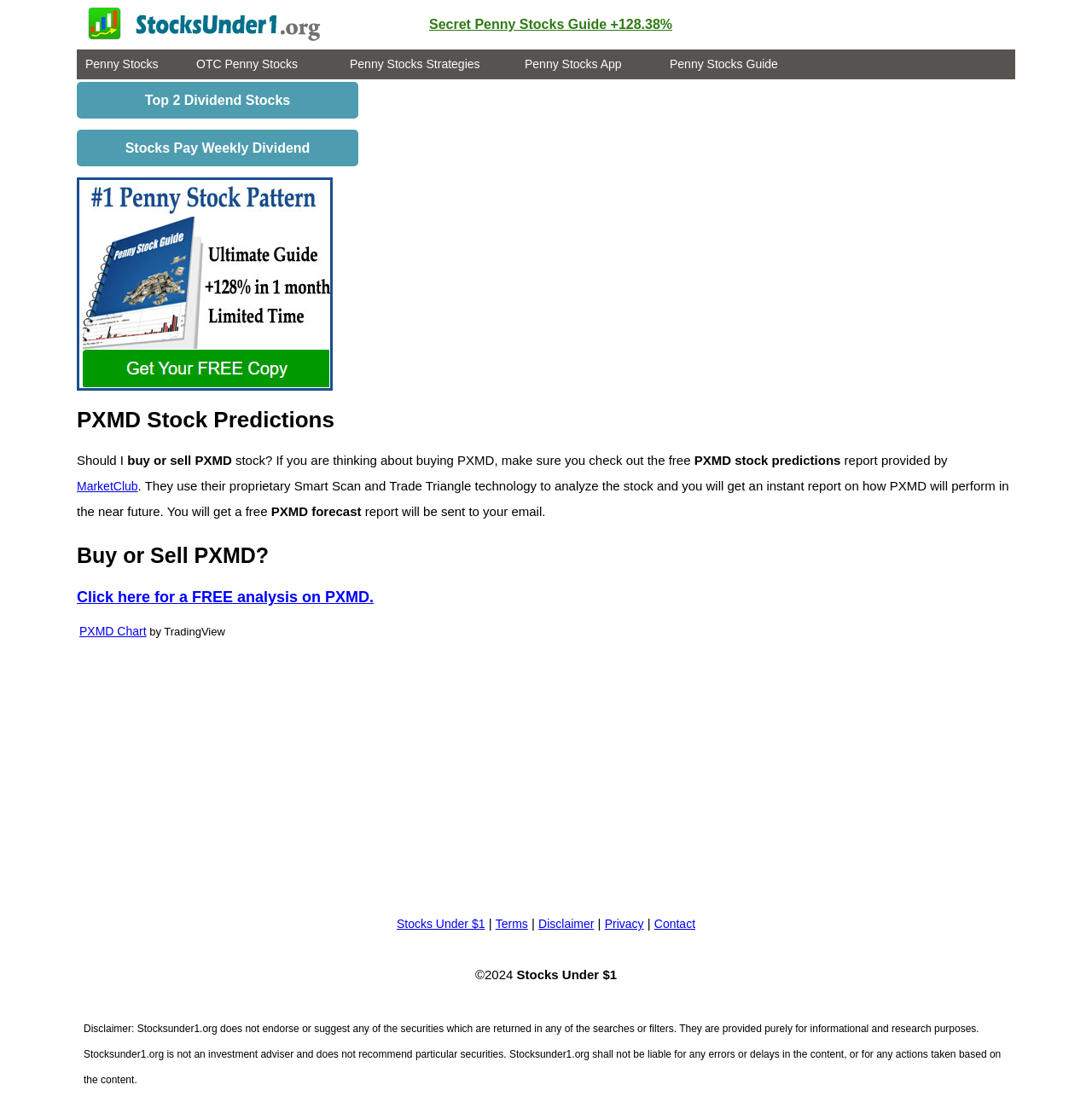What is the purpose of the PXMD stock predictions report?
Please use the image to deliver a detailed and complete answer.

Based on the webpage content, the PXMD stock predictions report is provided by MarketClub, which uses its proprietary Smart Scan and Trade Triangle technology to analyze the stock and predict its performance in the near future.